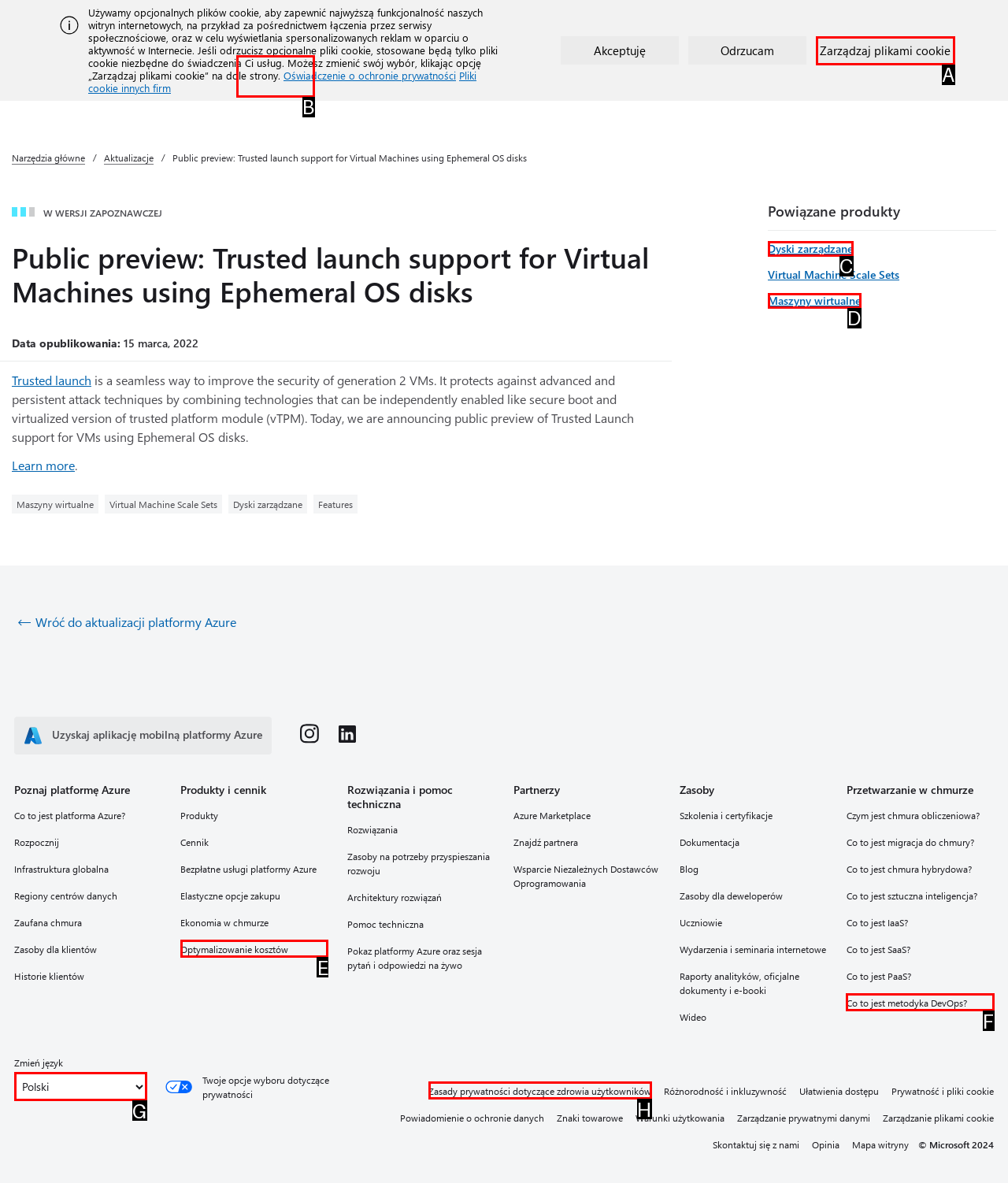Select the HTML element that matches the description: Dyski zarządzane. Provide the letter of the chosen option as your answer.

C